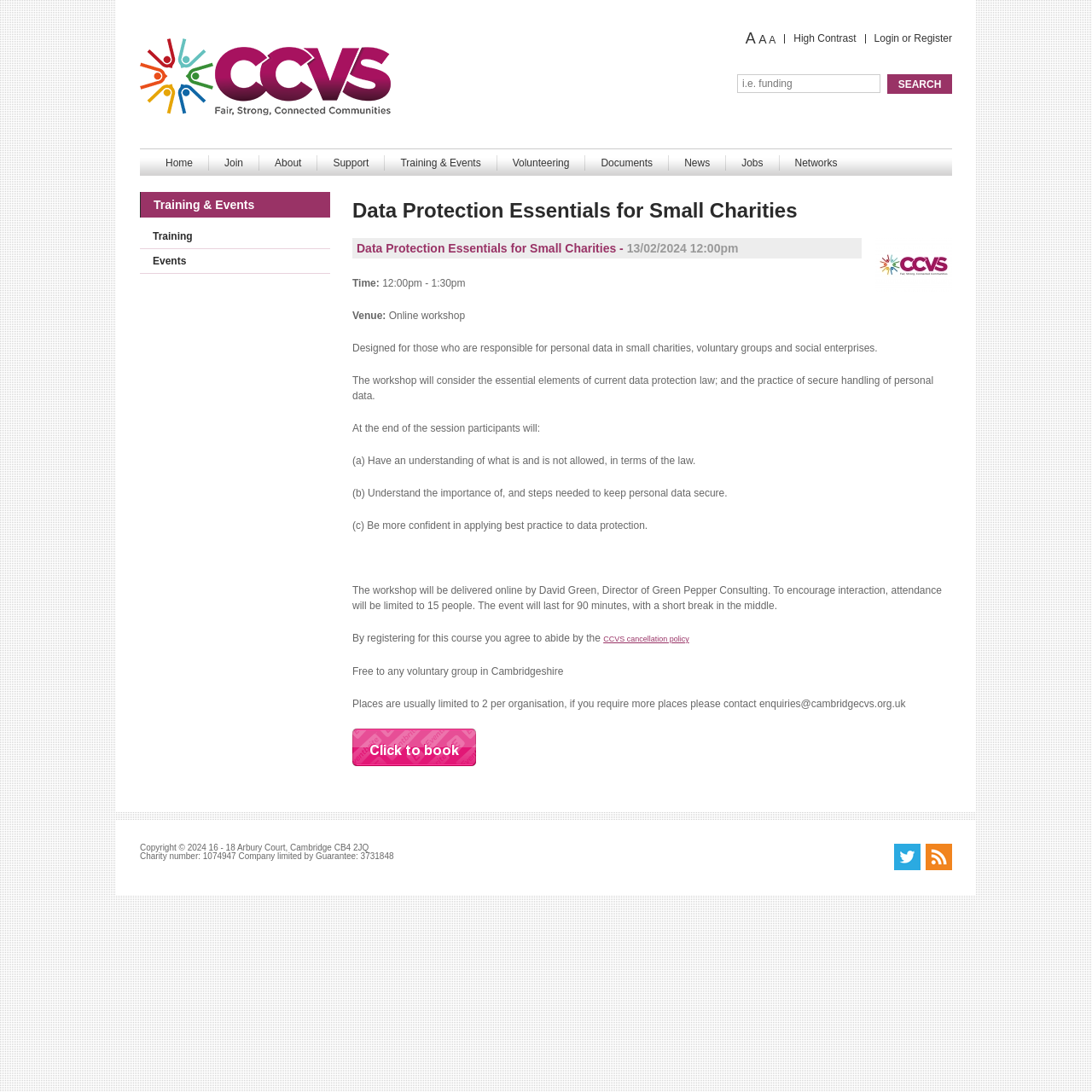Generate a thorough description of the webpage.

The webpage is about a training event, "Data Protection Essentials for Small Charities," organized by the Cambridge Council for Voluntary Service. At the top, there is a logo of the Cambridge Council for Voluntary Service, accompanied by a link to the organization's website. 

To the right of the logo, there are several links, including "A" (appearing three times), "High Contrast," and "Login or Register." Below these links, there is a search bar with a "SEARCH" button.

The main navigation menu is located below the search bar, featuring links to various sections of the website, including "Home," "Join," "About," "Support," "Training & Events," "Volunteering," "Documents," "News," and "Jobs."

The main content of the webpage is an article about the training event, which includes a heading, "Data Protection Essentials for Small Charities," and a subheading with the date and time of the event. The article provides details about the event, including the venue, a brief description, and the objectives of the workshop. 

There are also several paragraphs of text describing the content of the workshop, what participants will learn, and the importance of data protection. The event is limited to 15 participants, and the webpage provides information about the cancellation policy and registration requirements.

At the bottom of the webpage, there is a section with links to social media platforms, including Twitter and RSS Feed, as well as copyright information and the charity's registration details.